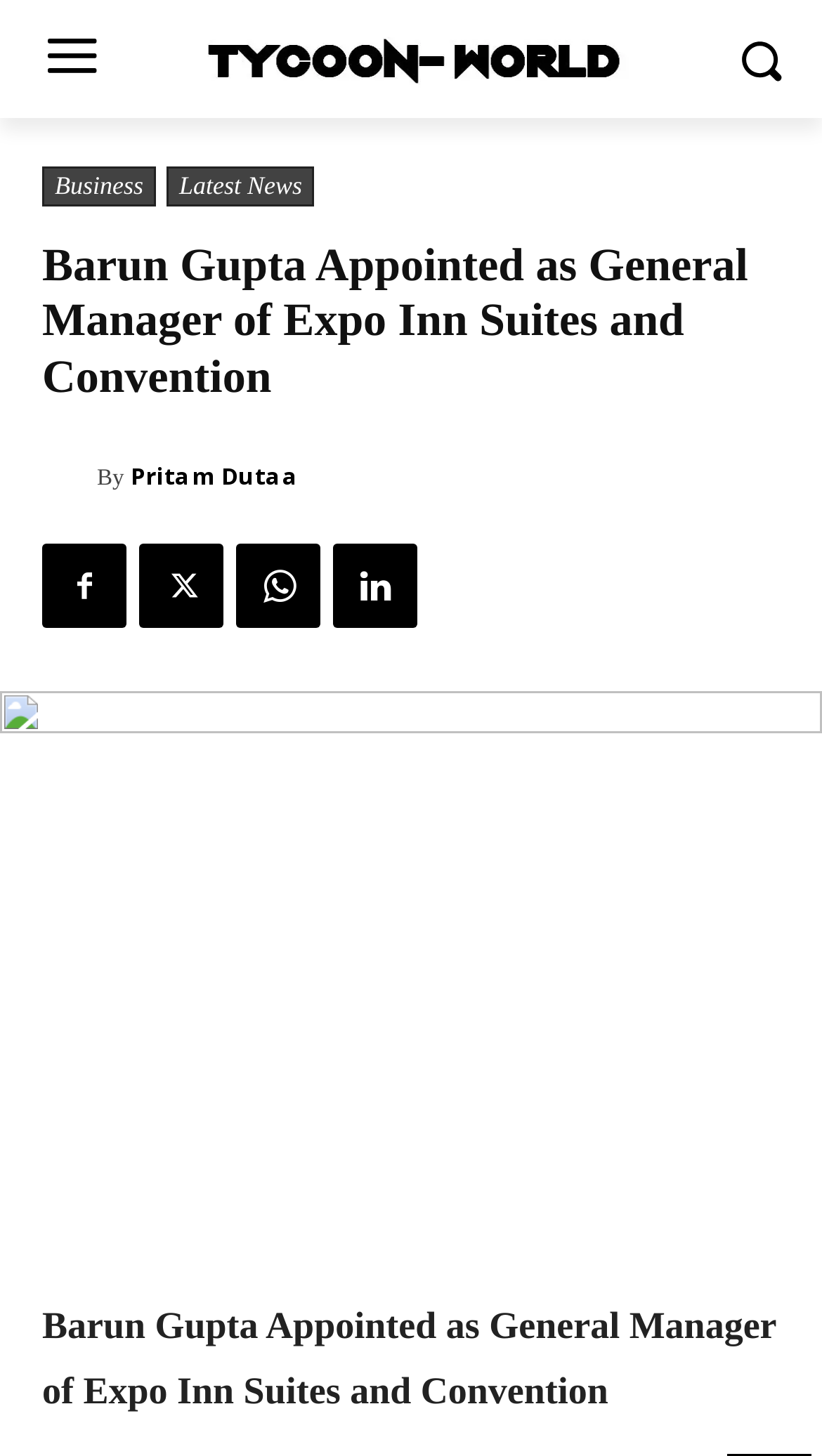Provide the bounding box coordinates of the HTML element described as: "Sierra Mar, Post Ranch Inn". The bounding box coordinates should be four float numbers between 0 and 1, i.e., [left, top, right, bottom].

None